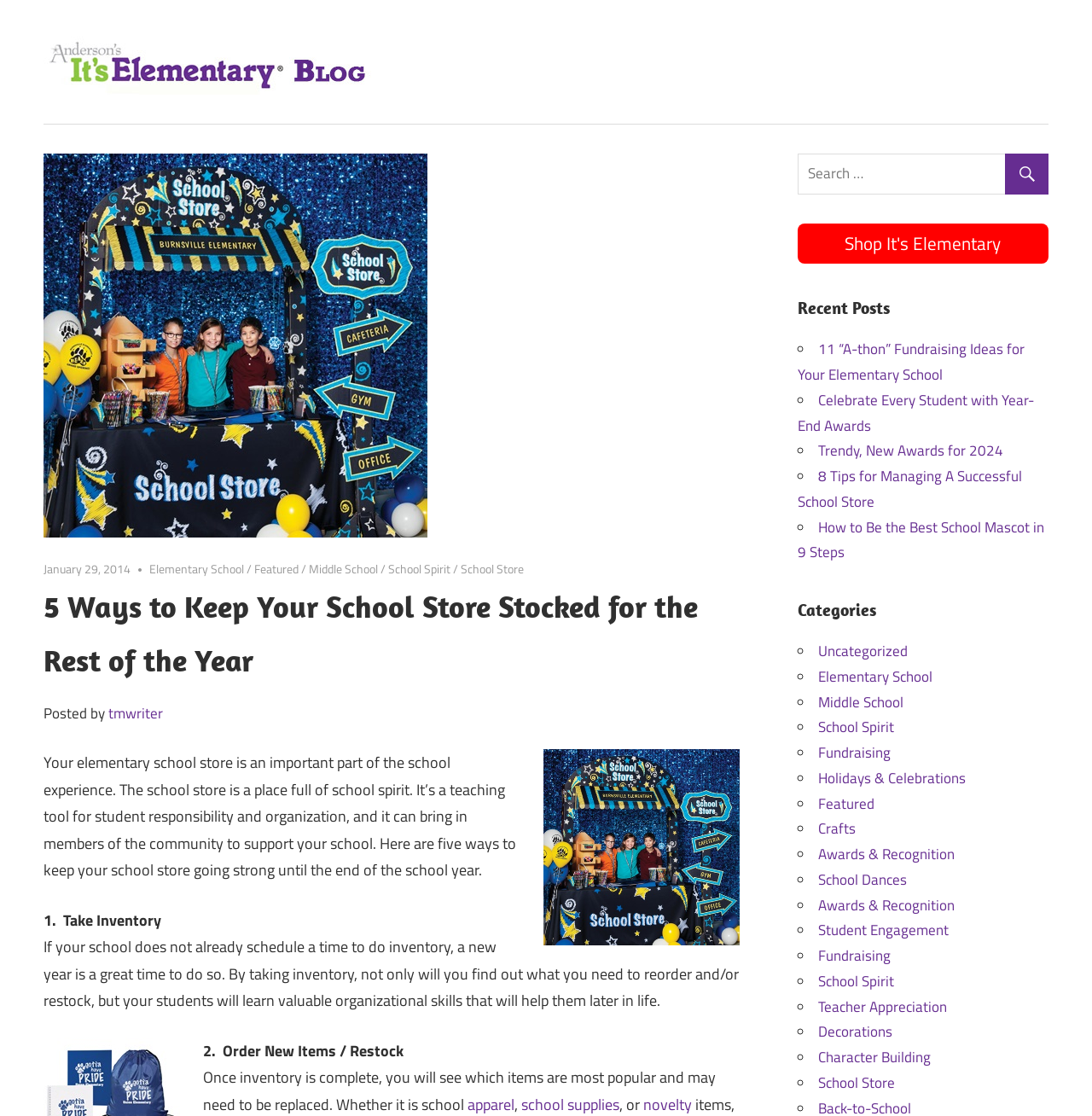Describe every aspect of the webpage comprehensively.

This webpage is about the ItsElementary Blog, which focuses on elementary school stores and related topics. At the top of the page, there is a link to skip to the content and a navigation menu with links to the blog's homepage, student awards, teacher appreciation gifts, and school spirit inspiration. Below the navigation menu, there is a header with the title "5 Ways to Keep Your School Store Stocked for the Rest of the Year" and a subheading that describes the importance of the school store.

To the right of the header, there is a search bar and a button with a magnifying glass icon. Below the search bar, there is a section titled "Recent Posts" with a list of links to recent blog posts, including "11 “A-thon” Fundraising Ideas for Your Elementary School" and "Celebrate Every Student with Year-End Awards".

On the left side of the page, there is a section with the main article, which provides five ways to keep the school store stocked for the rest of the year. The article is divided into sections with headings, such as "Take Inventory" and "Order New Items / Restock", and includes links to related topics, such as "apparel" and "school supplies". There are also images scattered throughout the article, including a picture of a school store with stars.

At the bottom of the page, there is a section titled "Categories" with a list of links to different categories, including "Elementary School", "Middle School", "School Spirit", and "Fundraising".